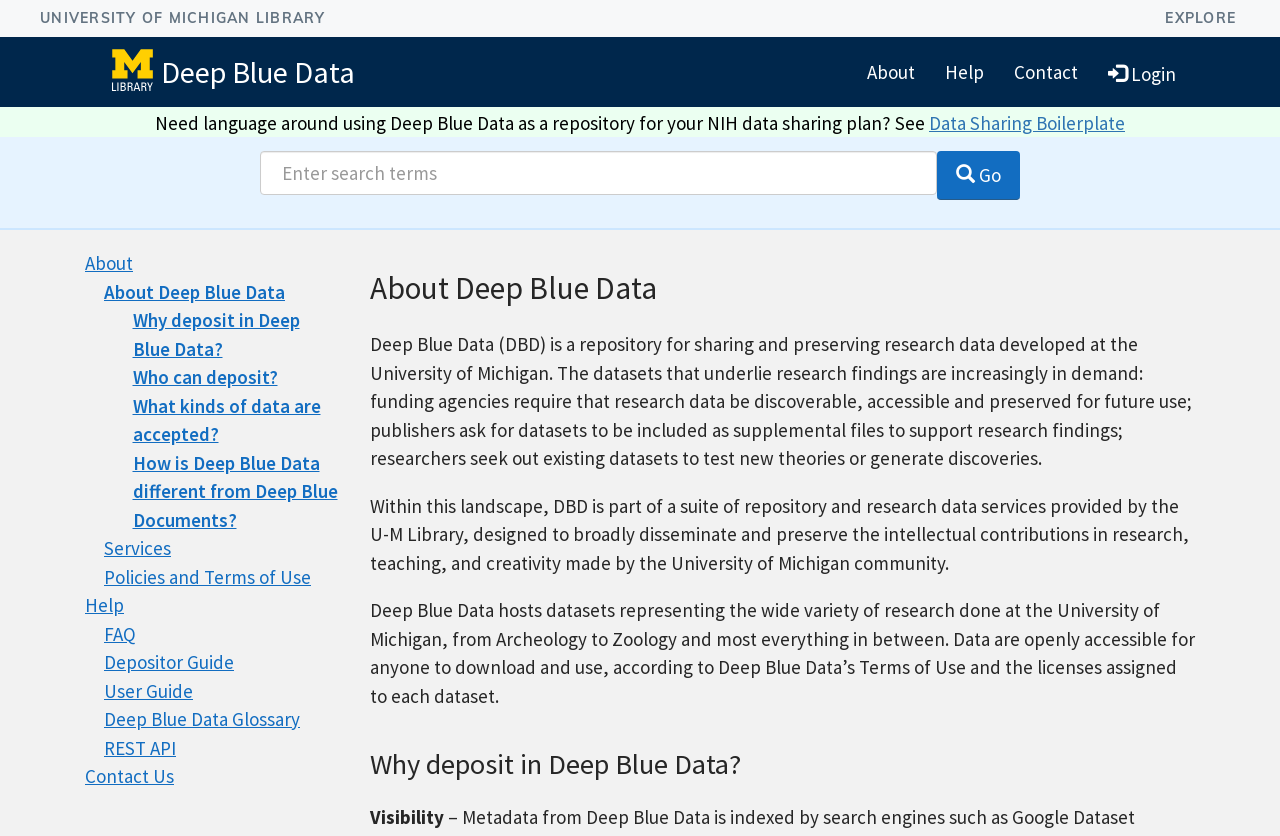Use a single word or phrase to answer the following:
What is the name of the library?

University of Michigan Library